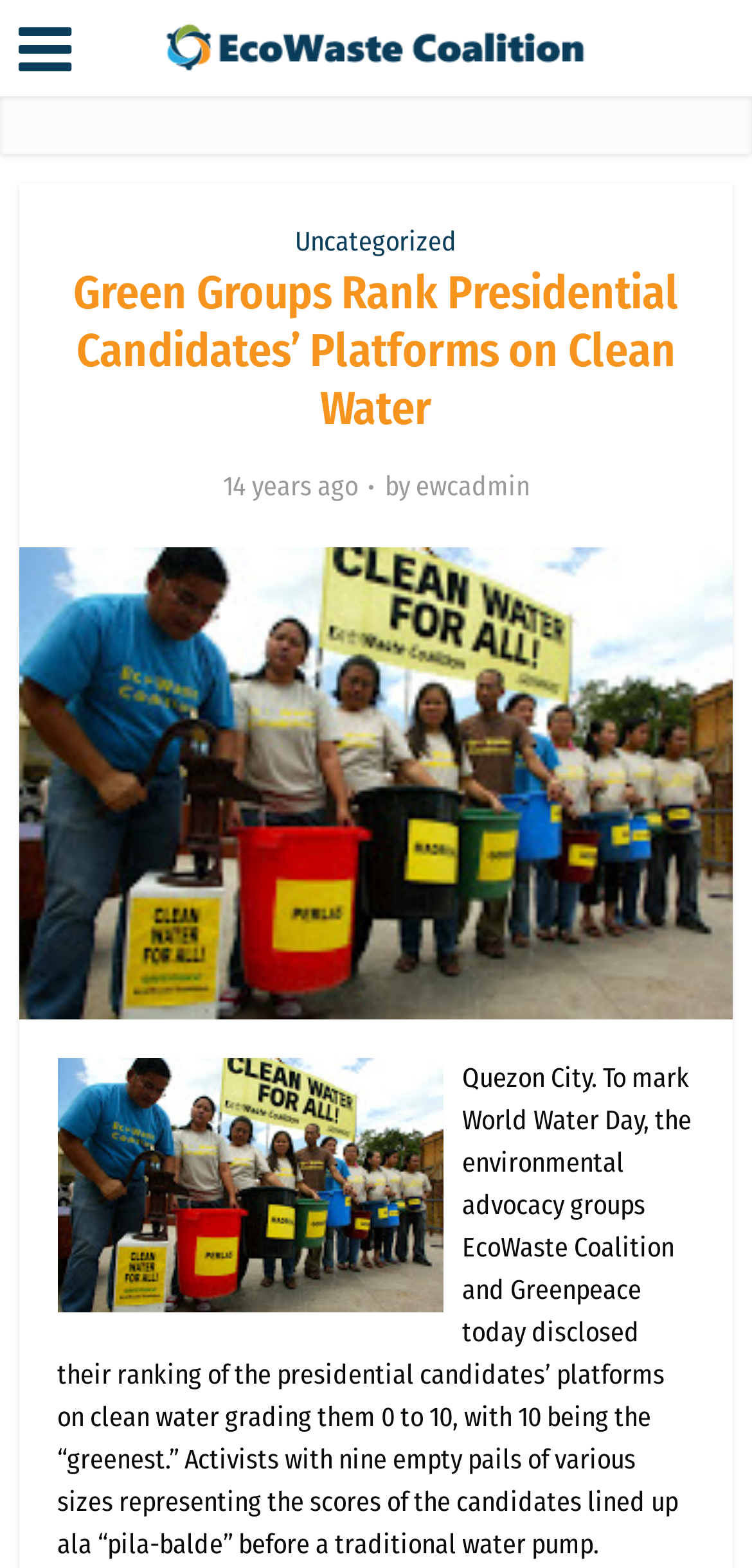What is the occasion for the ranking disclosure?
Based on the visual details in the image, please answer the question thoroughly.

According to the webpage, the environmental advocacy groups EcoWaste Coalition and Greenpeace disclosed their ranking of the presidential candidates’ platforms on clean water to mark World Water Day.